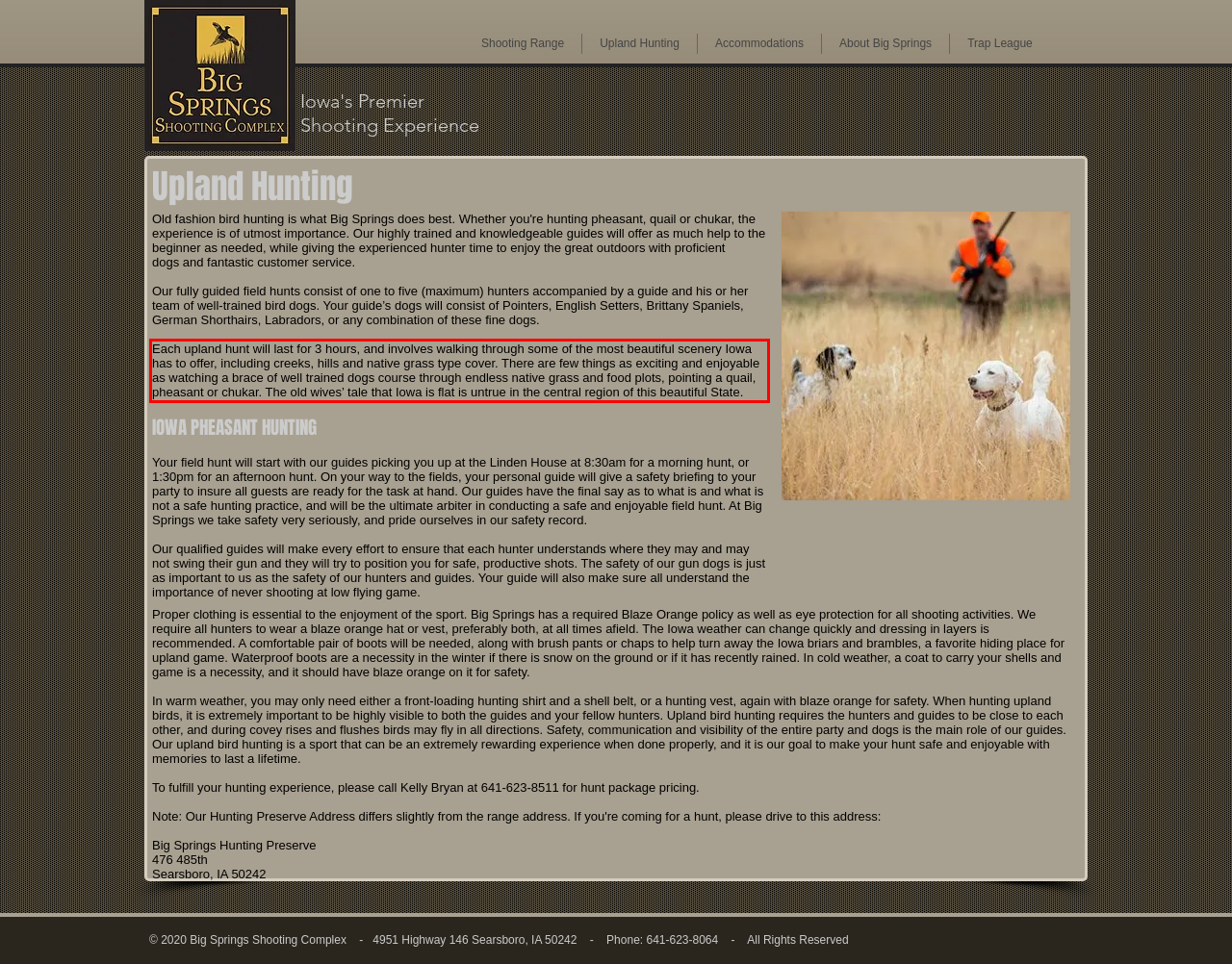You are provided with a screenshot of a webpage that includes a UI element enclosed in a red rectangle. Extract the text content inside this red rectangle.

Each upland hunt will last for 3 hours, and involves walking through some of the most beautiful scenery Iowa has to offer, including creeks, hills and native grass type cover. There are few things as exciting and enjoyable as watching a brace of well trained dogs course through endless native grass and food plots, pointing a quail, pheasant or chukar. The old wives’ tale that Iowa is flat is untrue in the central region of this beautiful State.